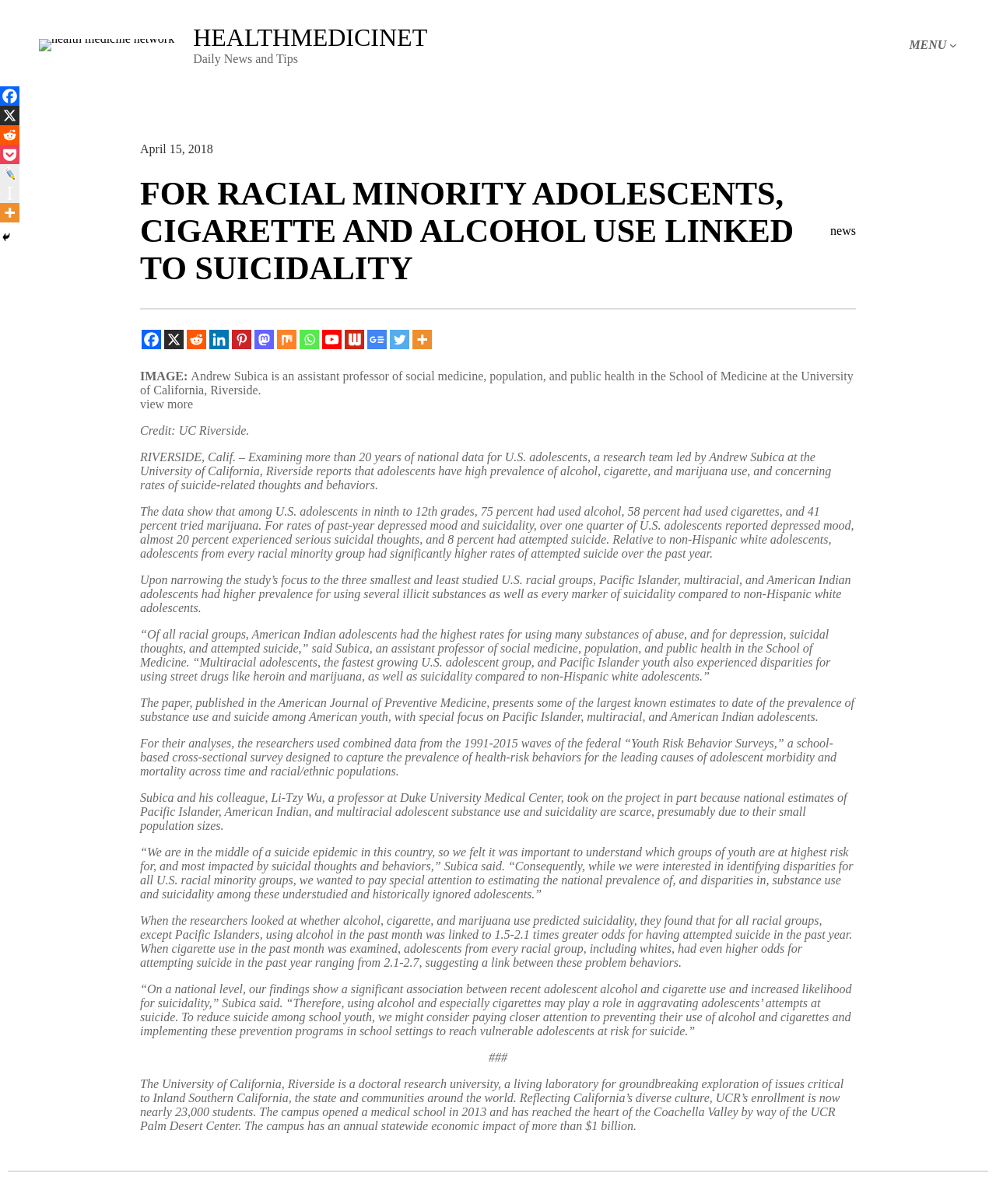Using the provided description: "alt="health medicine network"", find the bounding box coordinates of the corresponding UI element. The output should be four float numbers between 0 and 1, in the format [left, top, right, bottom].

[0.039, 0.032, 0.175, 0.042]